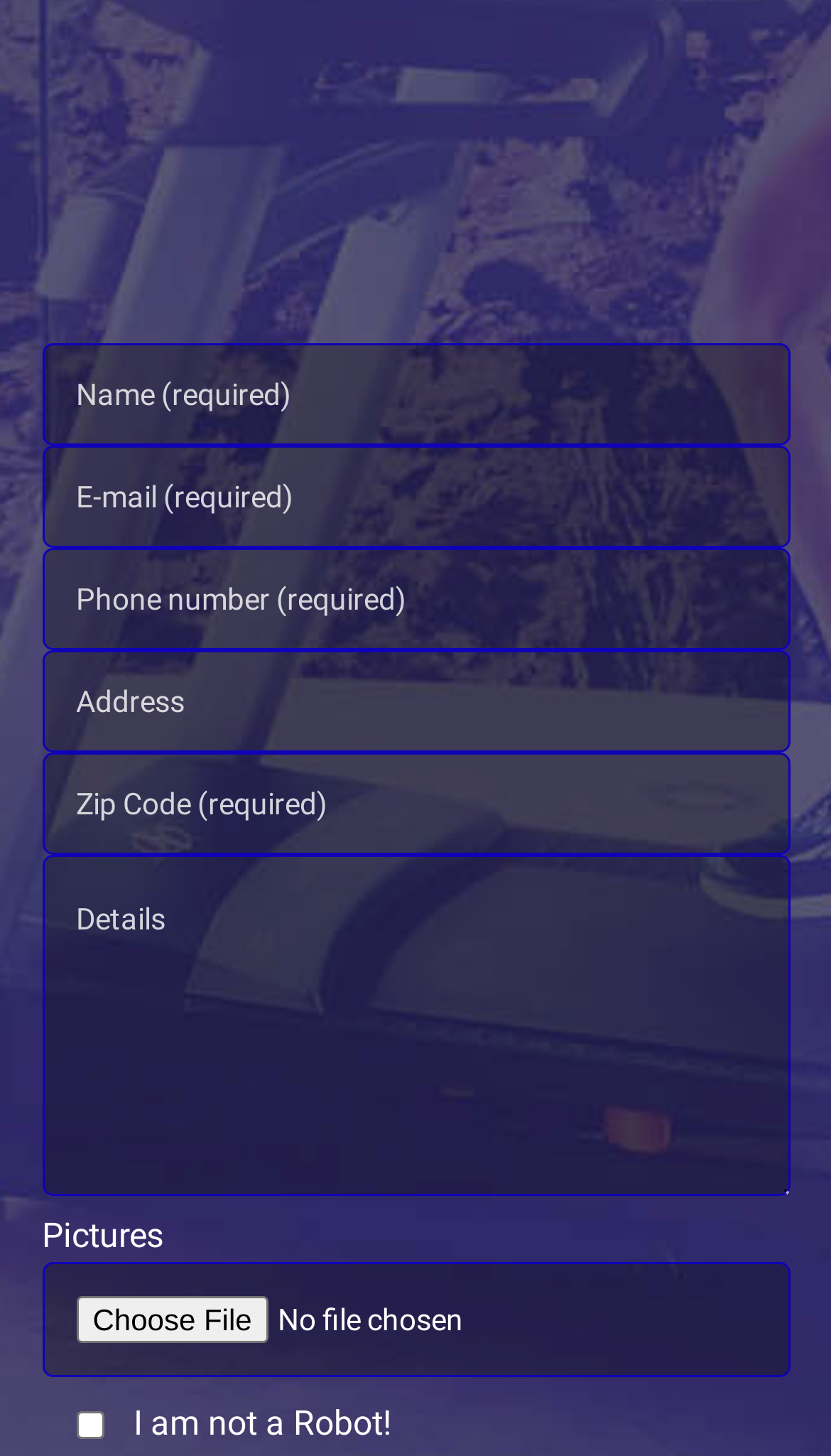Answer this question using a single word or a brief phrase:
How many buttons are there in total?

2